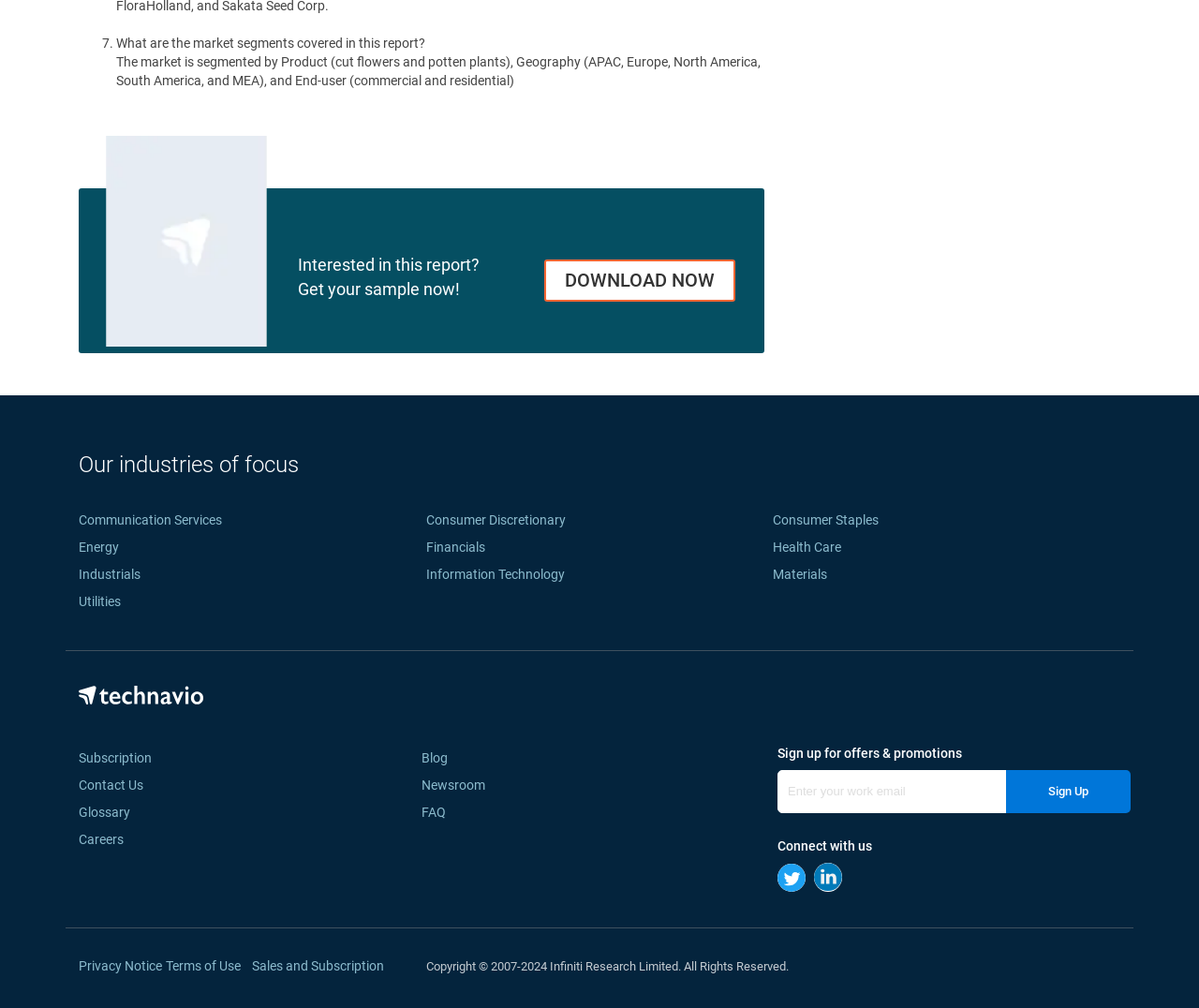Please provide a detailed answer to the question below based on the screenshot: 
How can I get the sample report?

The question is asking about how to get the sample report. By looking at the link 'DOWNLOAD NOW' on the webpage, we can see that clicking on this link will allow us to get the sample report.